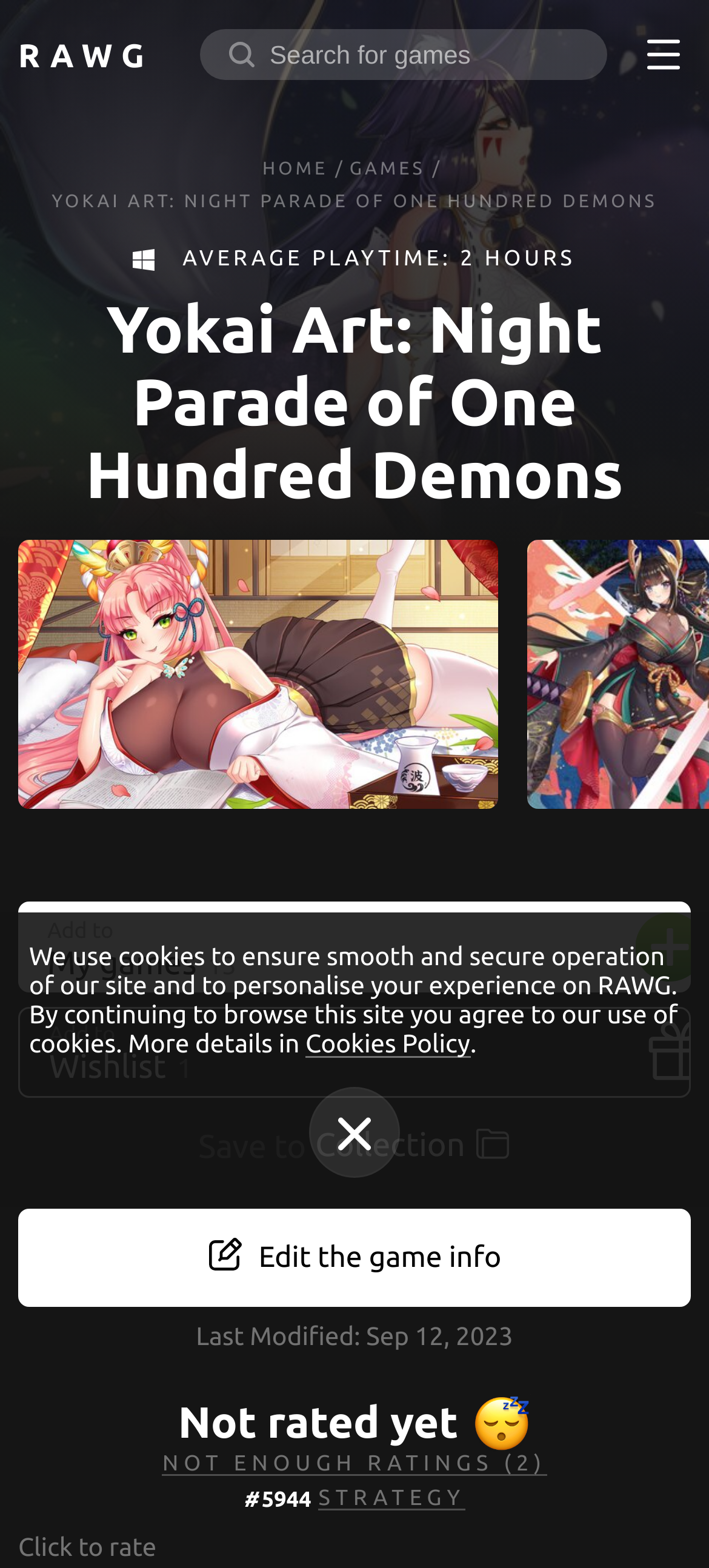Show the bounding box coordinates for the HTML element described as: "Edit the game info".

[0.026, 0.771, 0.974, 0.833]